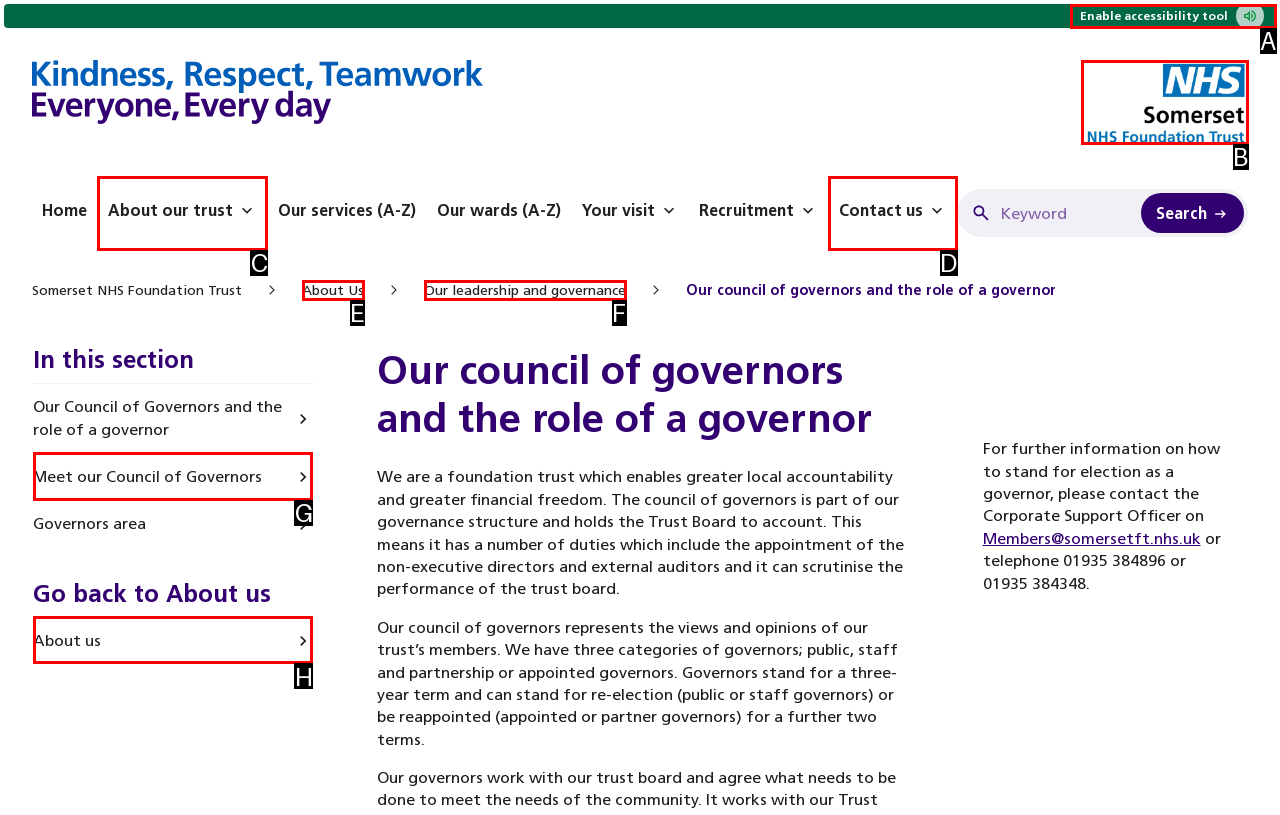Identify the appropriate choice to fulfill this task: Click on the 'HOME' link
Respond with the letter corresponding to the correct option.

None